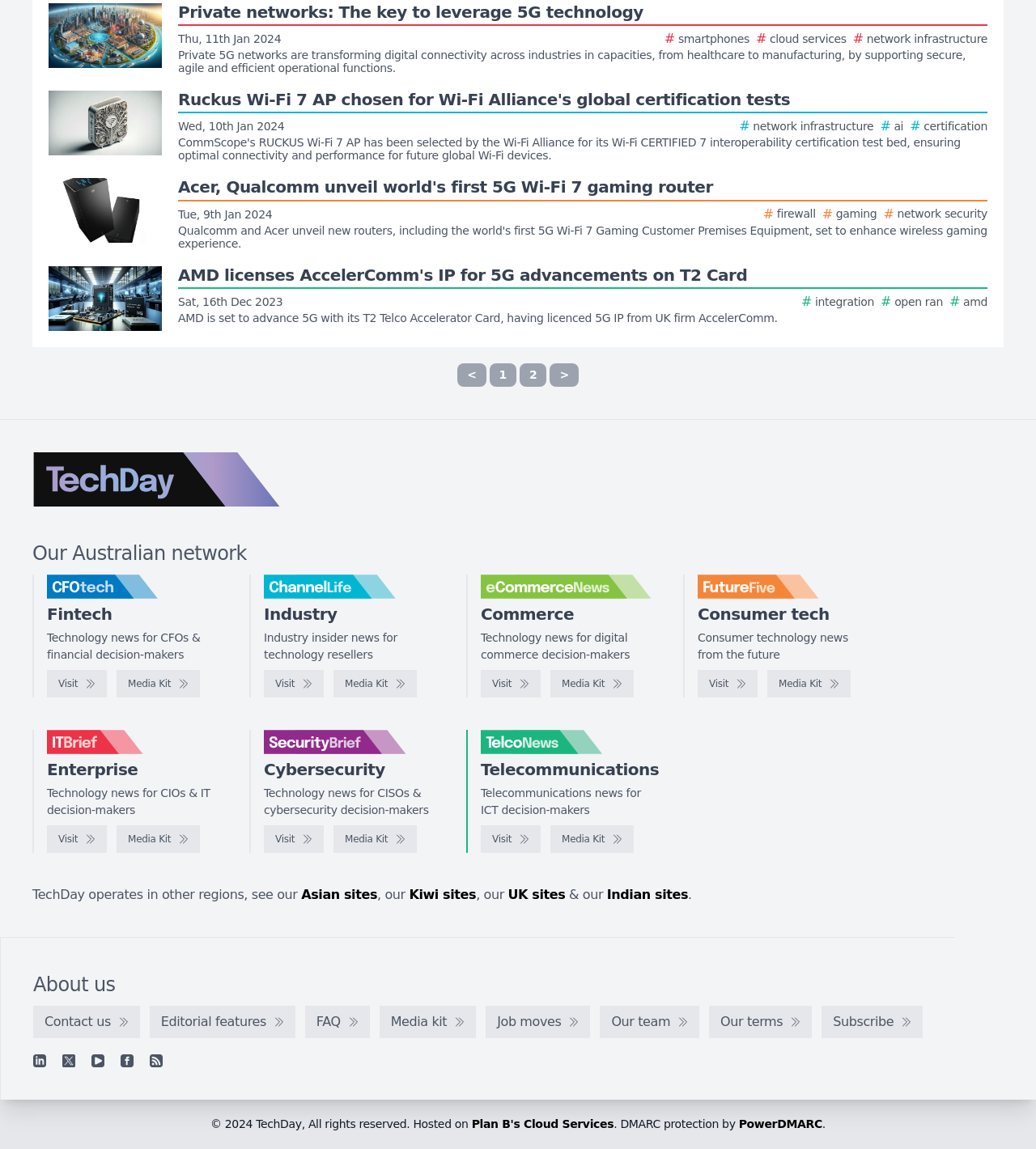What are the other regions where TechDay operates?
Based on the screenshot, give a detailed explanation to answer the question.

I can see a text at the bottom of the webpage that says 'TechDay operates in other regions, see our Asian sites, our Kiwi sites, UK sites', which suggests that TechDay operates in Asian, Kiwi, and UK regions.